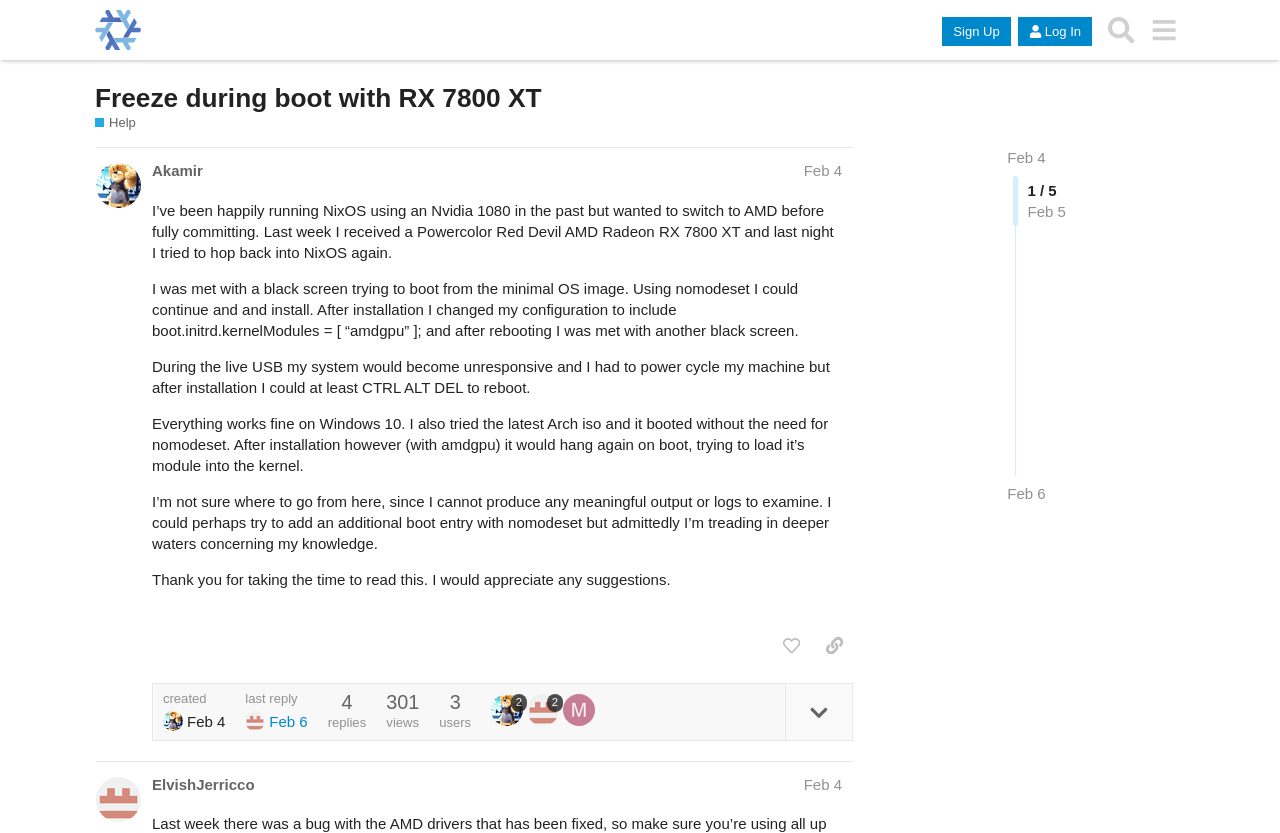Please determine the bounding box coordinates of the element's region to click for the following instruction: "View archives for February 2024".

None